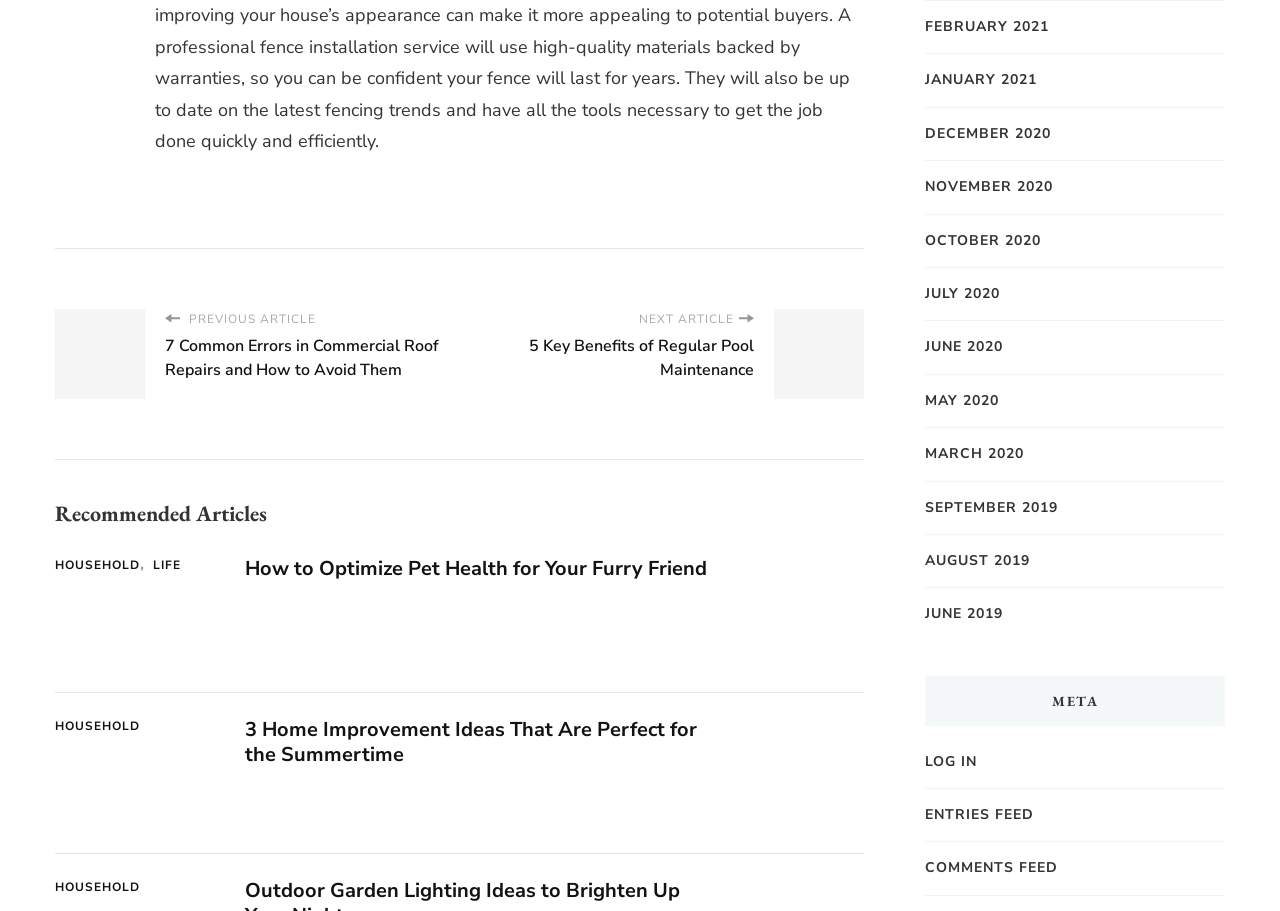Use a single word or phrase to respond to the question:
What is the topic of the article with the image at coordinates [0.589, 0.612, 0.675, 0.732]?

Pet Health